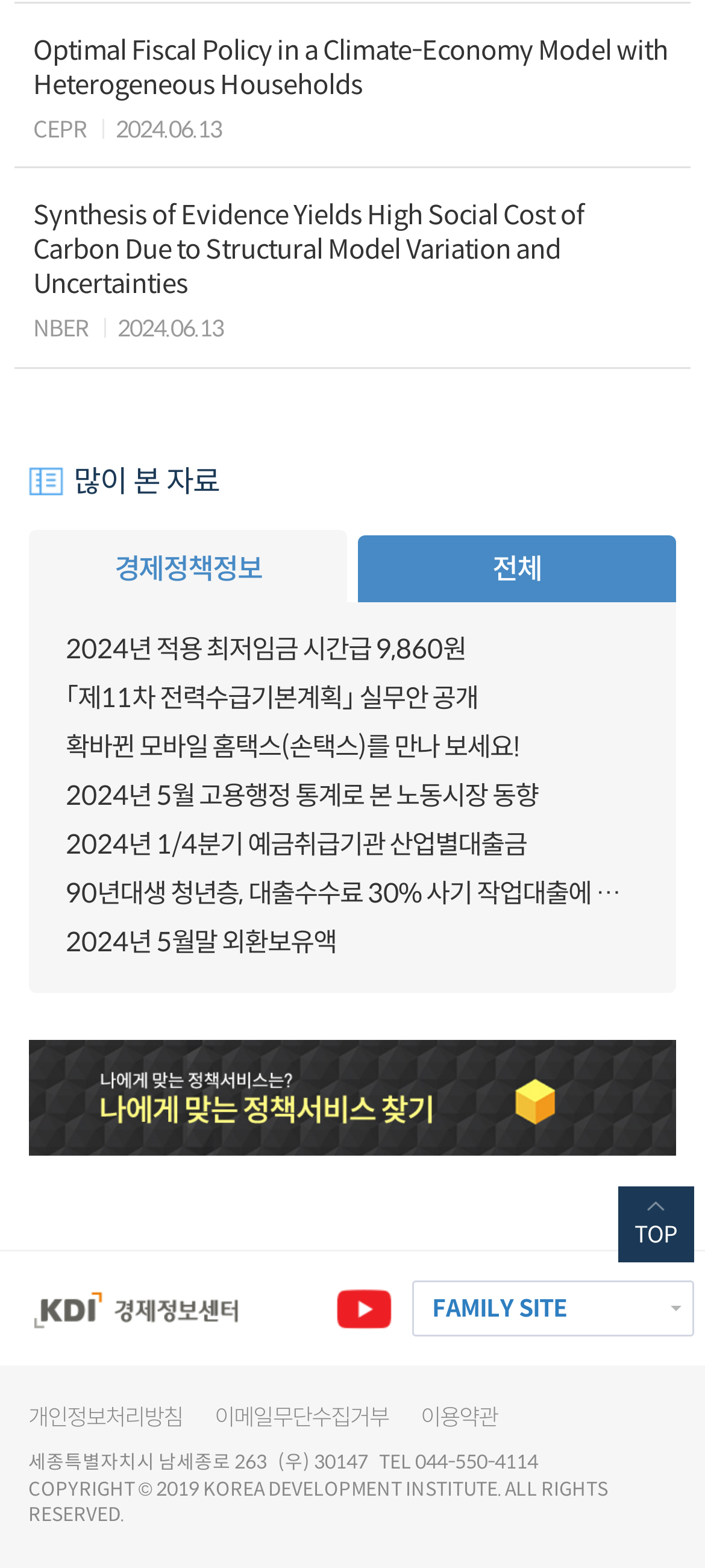Locate the bounding box coordinates of the element you need to click to accomplish the task described by this instruction: "Click the '경제정책정보' button".

[0.04, 0.338, 0.494, 0.384]